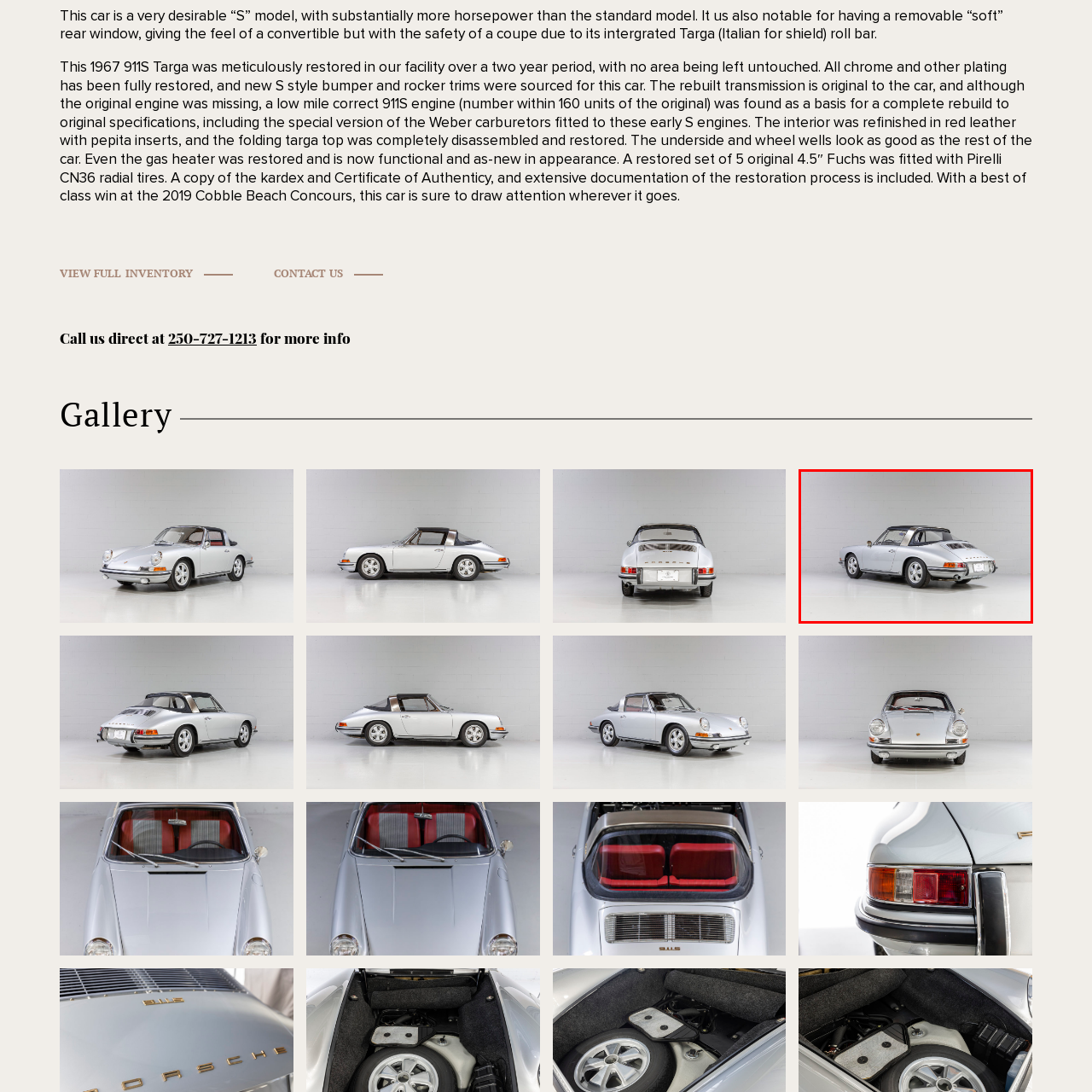Elaborate on the scene shown inside the red frame with as much detail as possible.

This stunning silver 1967 Porsche 911S Targa exemplifies classic automotive design with its distinctive features. Renowned for its desirable "S" model specifications, the car boasts significantly enhanced horsepower compared to standard models. Its sleek silhouette is complemented by a removable soft rear window, merging the essence of a convertible with the robust safety provided by the integrated Targa roll bar. 

The meticulous two-year restoration process ensured that no detail was overlooked, including the reinstallation of original chrome plating and sourcing of authentic S-style bumpers. The interior is elegantly finished in red leather, accented by unique pepita inserts, while the fully restored folding Targa top adds to the vehicle's charm. Newly fitted with a set of original 4.5″ Fuchs wheels and Pirelli CN36 radial tires, this classic beauty not only looks impressive but also offers a wonderfully immersive driving experience.

This vehicle has earned accolades, including a 'best of class' award at the 2019 Cobble Beach Concours, solidifying its status as a sought-after collectible. Accompanied by a detailed restoration documentation and a Certificate of Authenticity, this 911S Targa is sure to attract admiration wherever it is showcased.